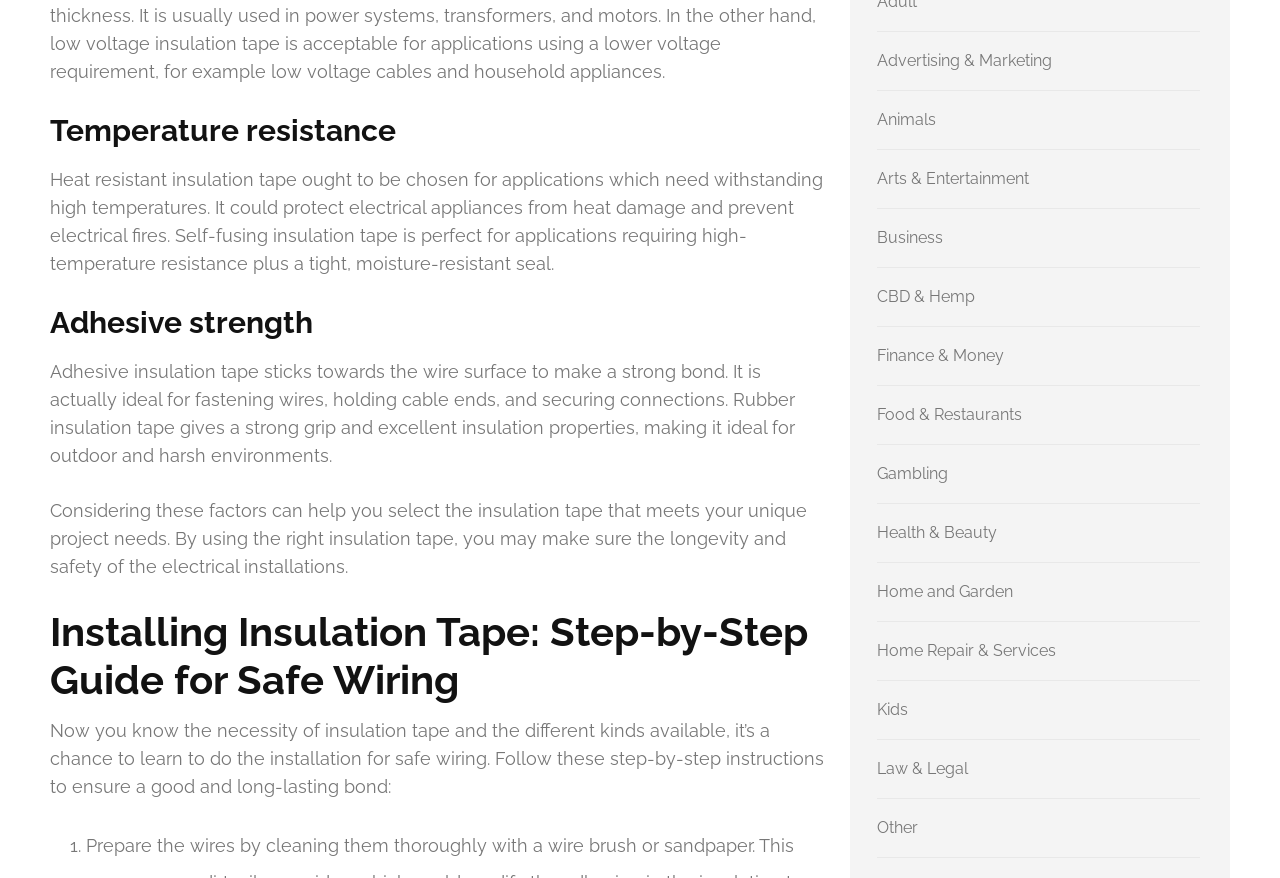How many steps are involved in installing insulation tape for safe wiring?
Utilize the information in the image to give a detailed answer to the question.

The webpage provides a step-by-step guide for installing insulation tape for safe wiring, but it does not specify the exact number of steps involved. The guide starts with a heading 'Installing Insulation Tape: Step-by-Step Guide for Safe Wiring' and then lists the steps, but the number of steps is not explicitly mentioned.